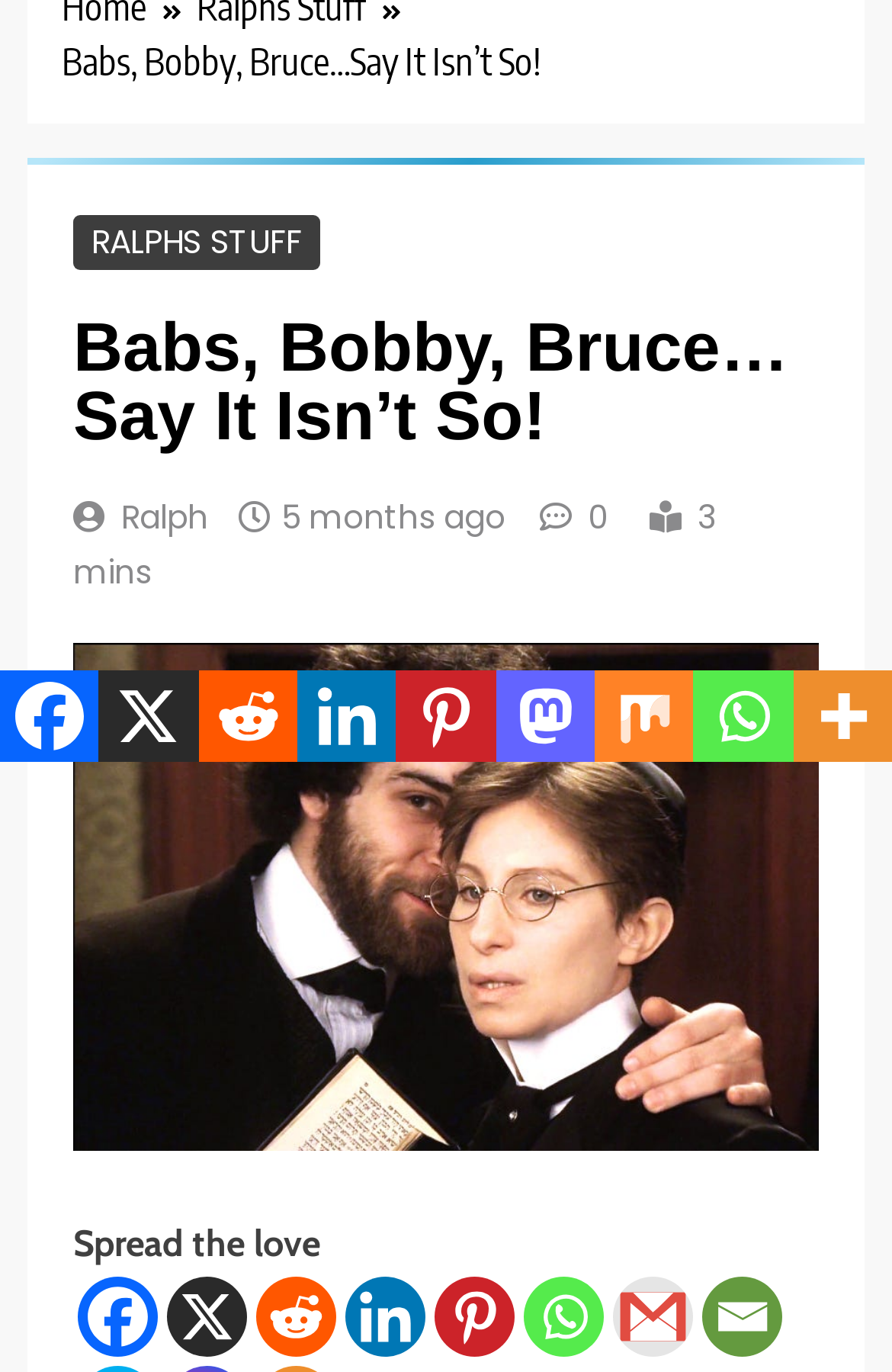Calculate the bounding box coordinates of the UI element given the description: "aria-label="X" title="X"".

[0.187, 0.93, 0.277, 0.989]